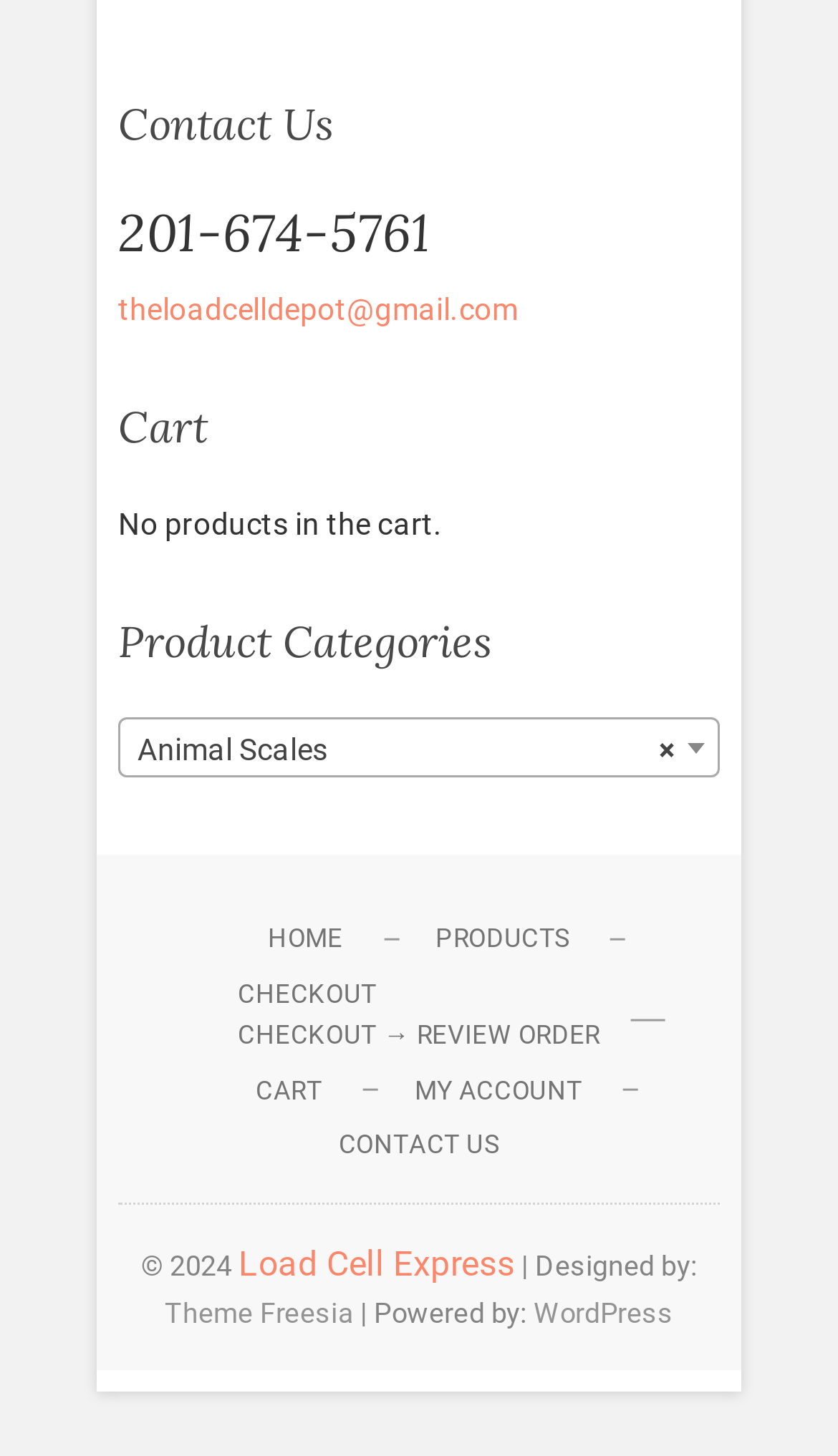What is the first product category? Using the information from the screenshot, answer with a single word or phrase.

Animal Scales